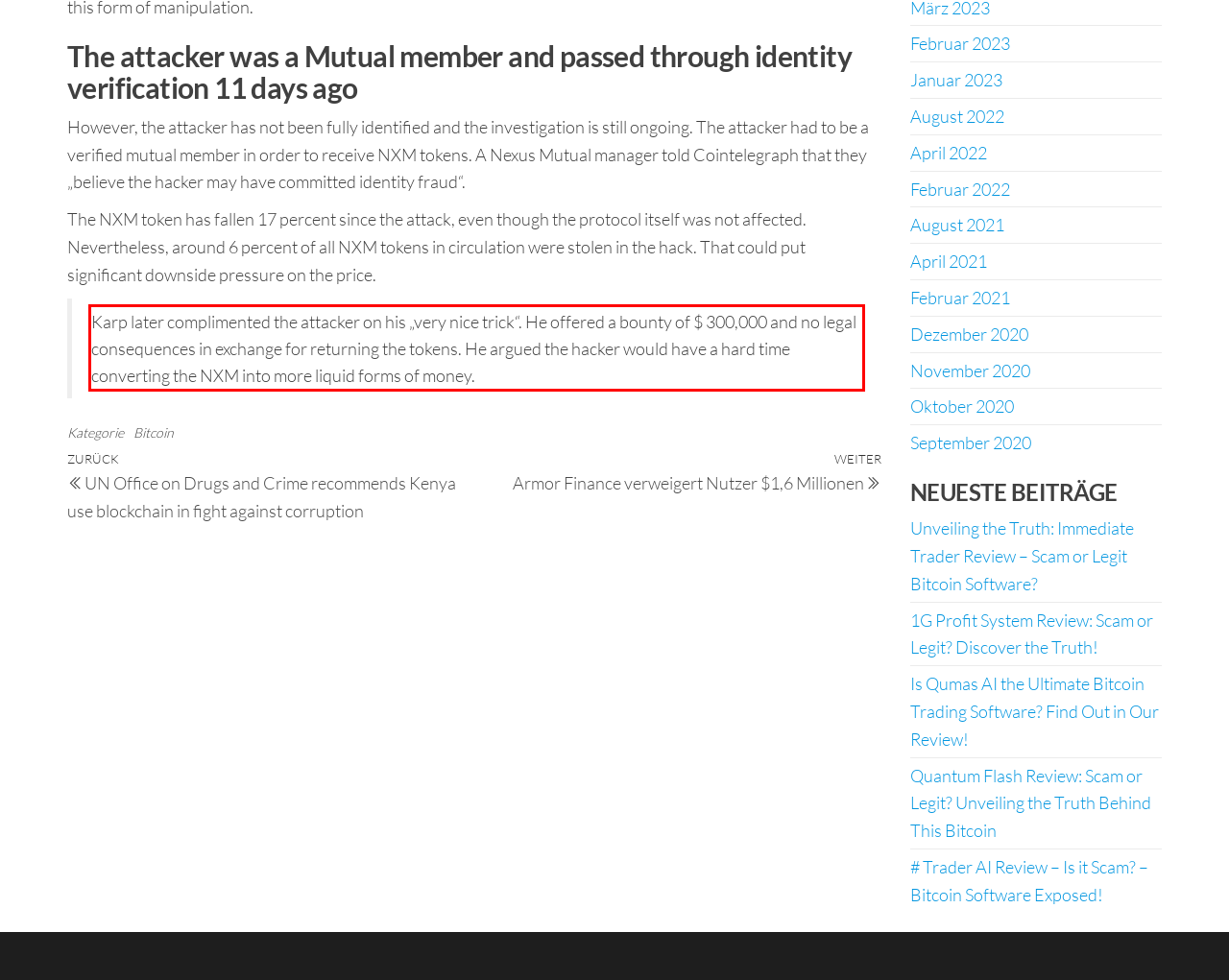You have a screenshot of a webpage, and there is a red bounding box around a UI element. Utilize OCR to extract the text within this red bounding box.

Karp later complimented the attacker on his „very nice trick“. He offered a bounty of $ 300,000 and no legal consequences in exchange for returning the tokens. He argued the hacker would have a hard time converting the NXM into more liquid forms of money.